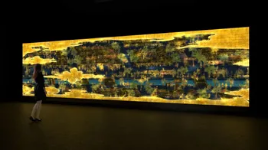Provide a comprehensive description of the image.

The image showcases a mesmerizing artwork featured in the exhibition titled **"teamLab. The World of Irreversible Change,"** which opened on May 10, 2024, at PACE Gallery in New York. The piece presents a sweeping landscape adorned with vibrant colors and intricate patterns, beautifully displayed on a large screen that creates an immersive viewing experience. 

In the foreground, a visitor stands in awe, engaged with the artwork that seems to pulse with life and movement, reinforcing teamLab's innovative approach to blending art and technology. The golden hues and dynamic imagery reflect the essence of change and fluidity, characteristic of teamLab's exhibitions, inviting viewers to explore their emotional responses to the visual narrative. This interactive creation not only celebrates the beauty of nature but also emphasizes the passage of time and the interconnectedness of all elements within the environment.